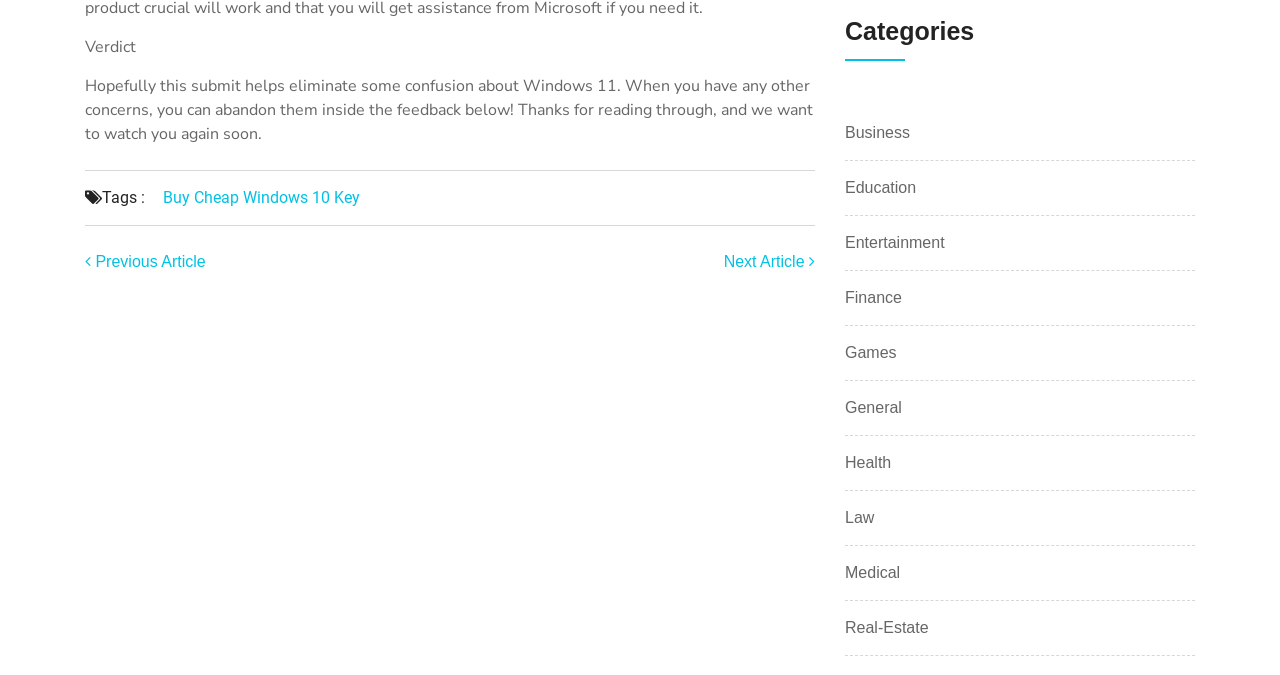What is the topic of the previous article?
Using the image as a reference, answer the question in detail.

The webpage has a 'Previous Article' link, but it does not provide any information about the topic of the previous article. The link is simply labeled with an arrow icon and the text 'Previous Article'.